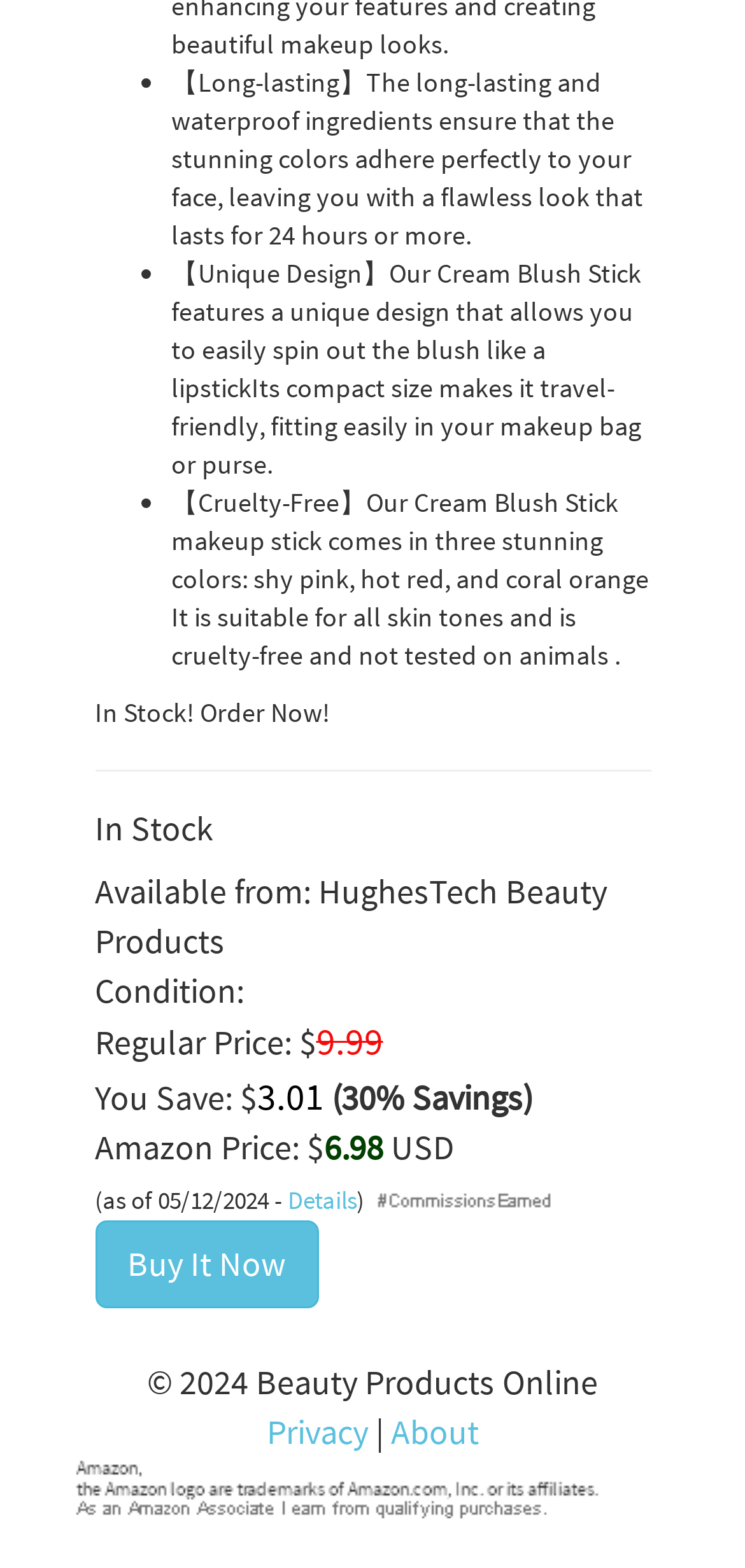What is the discount percentage?
Please answer the question with a detailed response using the information from the screenshot.

Based on the webpage content, I found that the discount percentage is mentioned as '(30% Savings)' which indicates that the discount percentage is 30%.